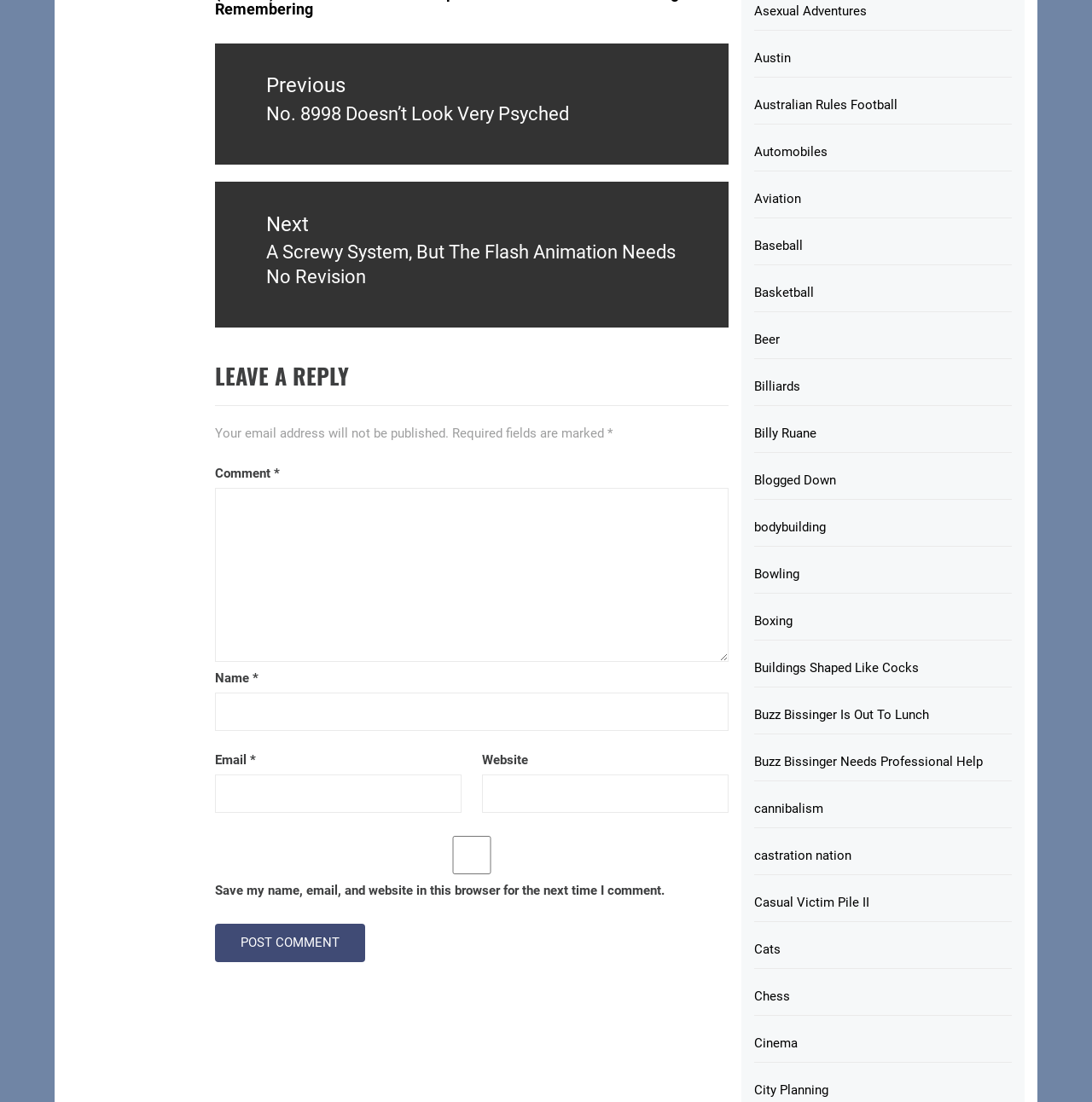Please locate the bounding box coordinates for the element that should be clicked to achieve the following instruction: "Write a comment". Ensure the coordinates are given as four float numbers between 0 and 1, i.e., [left, top, right, bottom].

[0.296, 0.482, 0.702, 0.64]